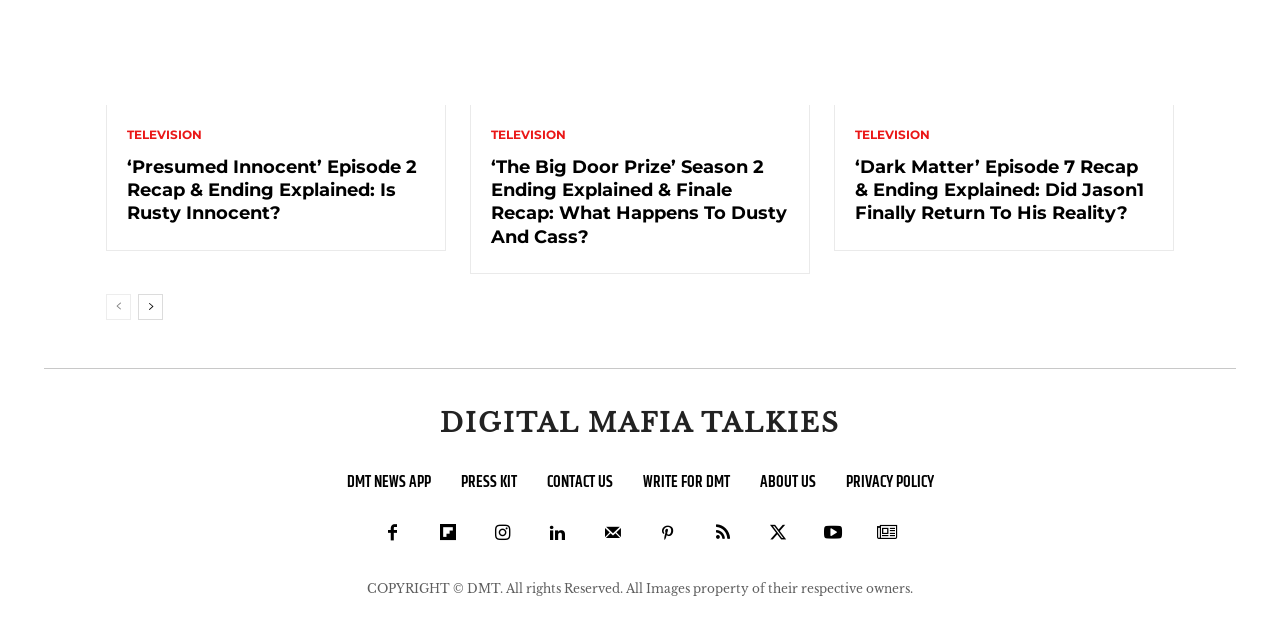How many social media links are at the bottom of the page?
Please provide a comprehensive answer based on the contents of the image.

At the bottom of the page, there are nine social media links represented by icons: , , , , , , , , and .